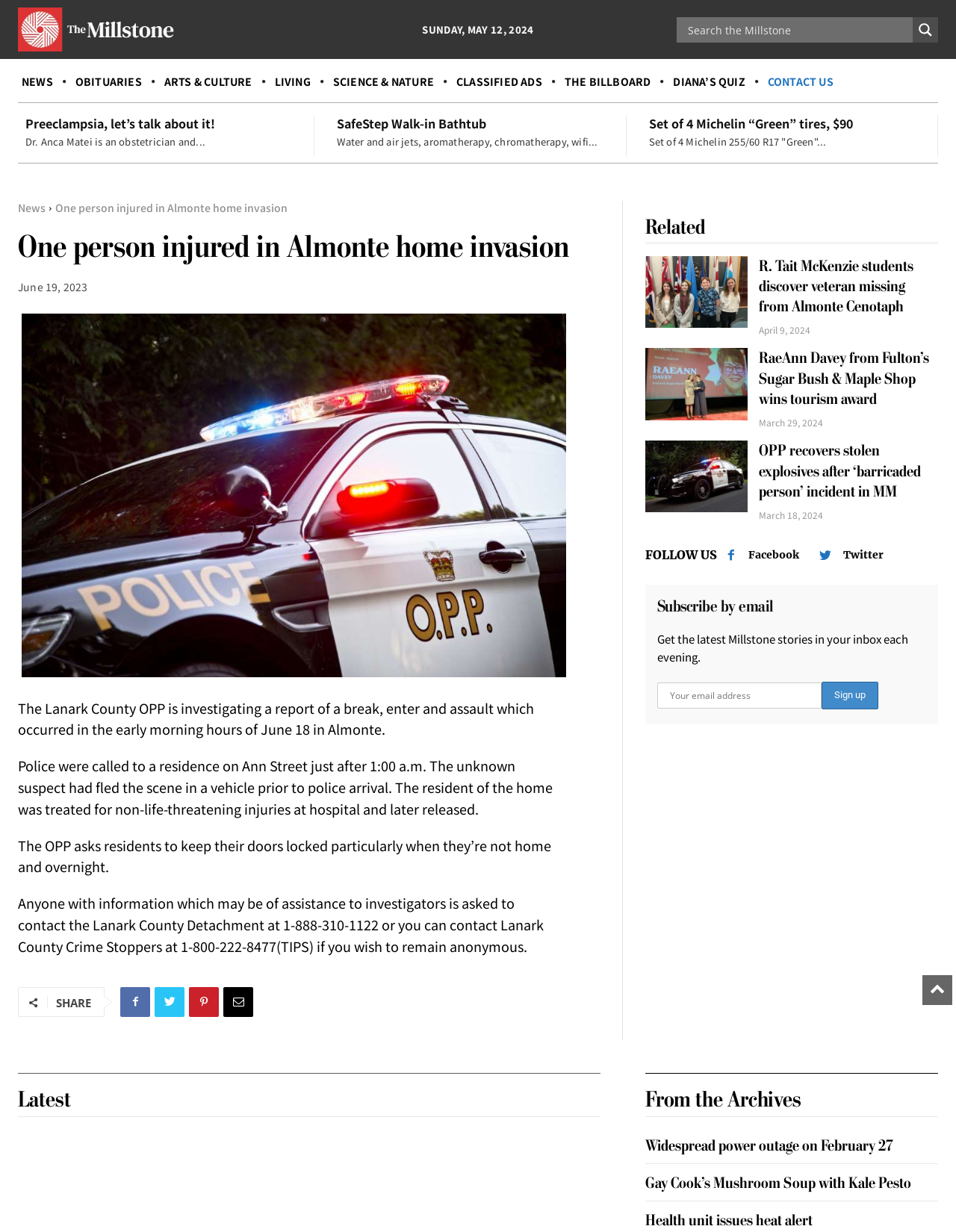What is the name of the publication?
Respond with a short answer, either a single word or a phrase, based on the image.

The Millstone